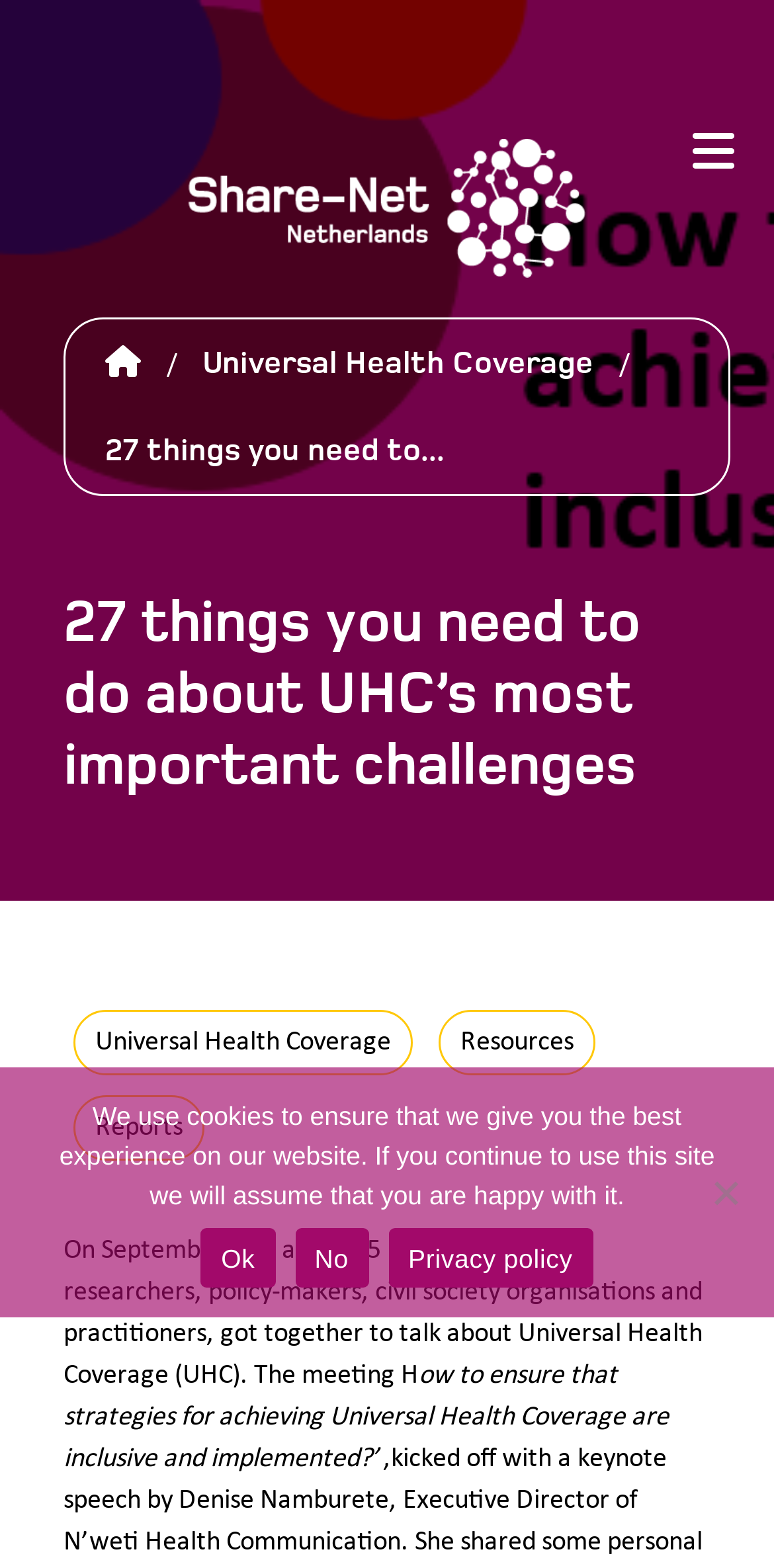Produce an elaborate caption capturing the essence of the webpage.

This webpage appears to be an article or blog post about Universal Health Coverage (UHC). At the top left, there is a link to "Share-Net Netherlands" accompanied by an image with the same name. To the right of this link, there is a small icon represented by "\uf0c9". Below this, there is another icon represented by "\uf015" and a forward slash symbol.

The main content of the webpage begins with a link to "Universal Health Coverage" followed by a link to the title of the article, "27 things you need to do about UHC's most important challenges". This title is also presented as a heading. 

Below the title, there is a block of text that describes a meeting that took place on September 3rd, where 35 people gathered to discuss Universal Health Coverage. The text continues to explain the focus of the meeting, which was to ensure that strategies for achieving UHC are inclusive and implemented.

On the right side of the webpage, there are three categories listed: "Resources", "Reports", and a cookie notice dialog box at the bottom. The cookie notice dialog box is not currently active and contains a message about the website's use of cookies, along with options to "Ok", "No", or view the "Privacy policy".